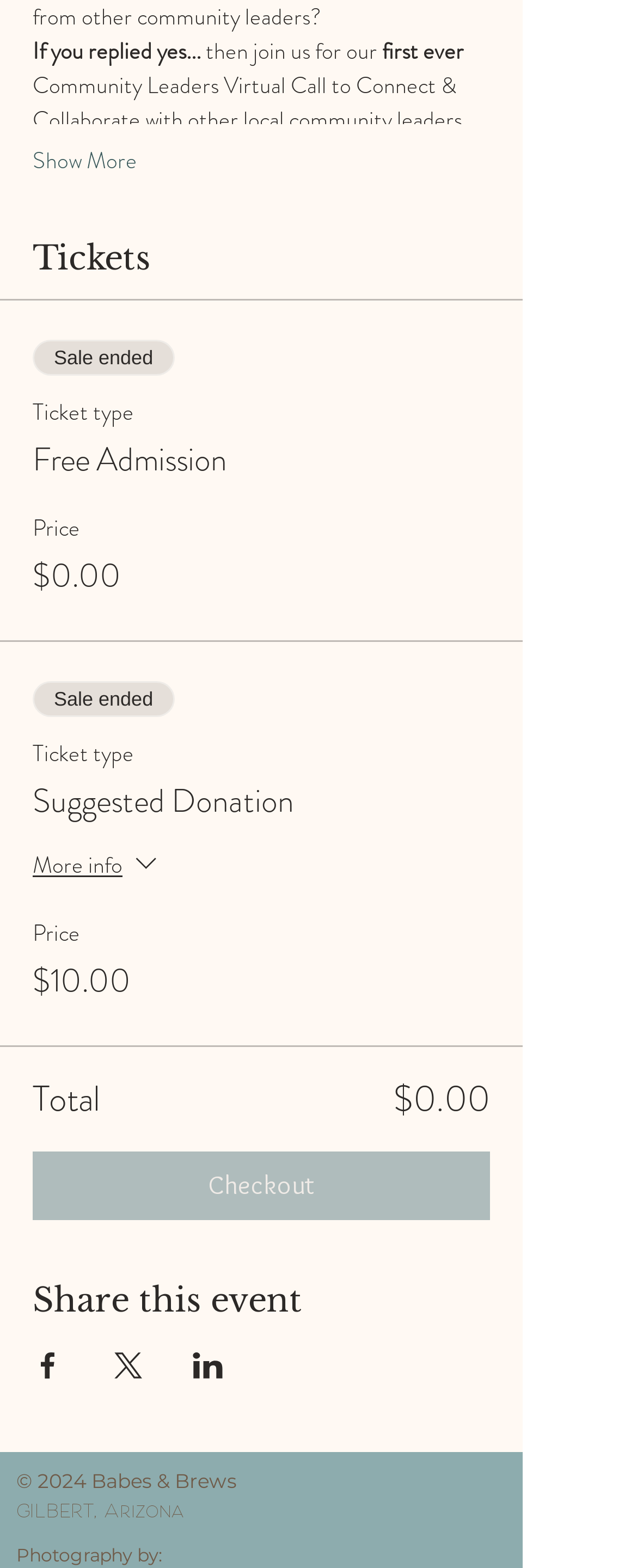Provide a one-word or one-phrase answer to the question:
What is the total cost of the tickets?

$0.00